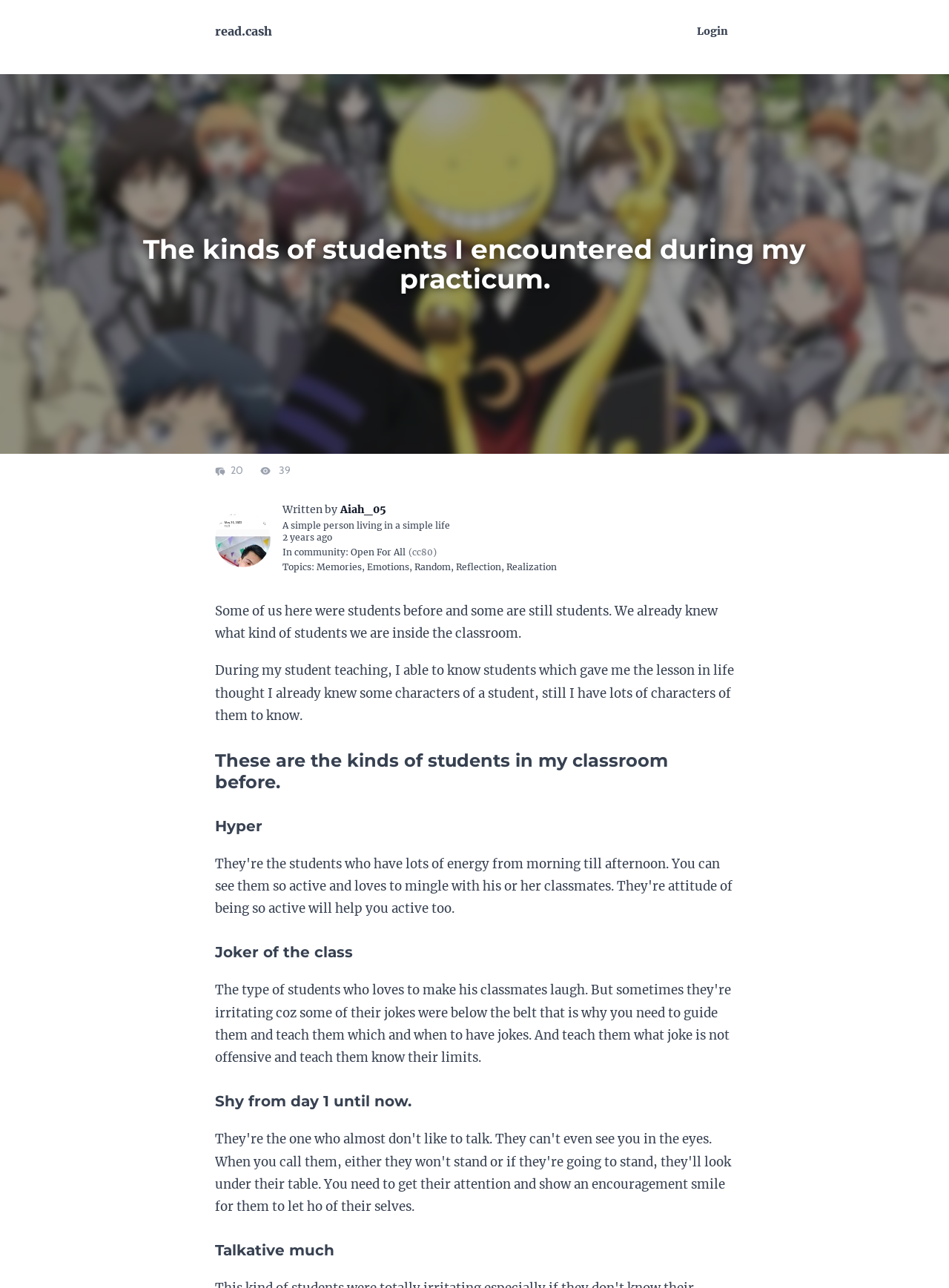Who wrote this article?
Using the details from the image, give an elaborate explanation to answer the question.

The author of the article can be found by looking at the link element with the text 'Aiah_05' which is located below the avatar image and the text 'Written by'.